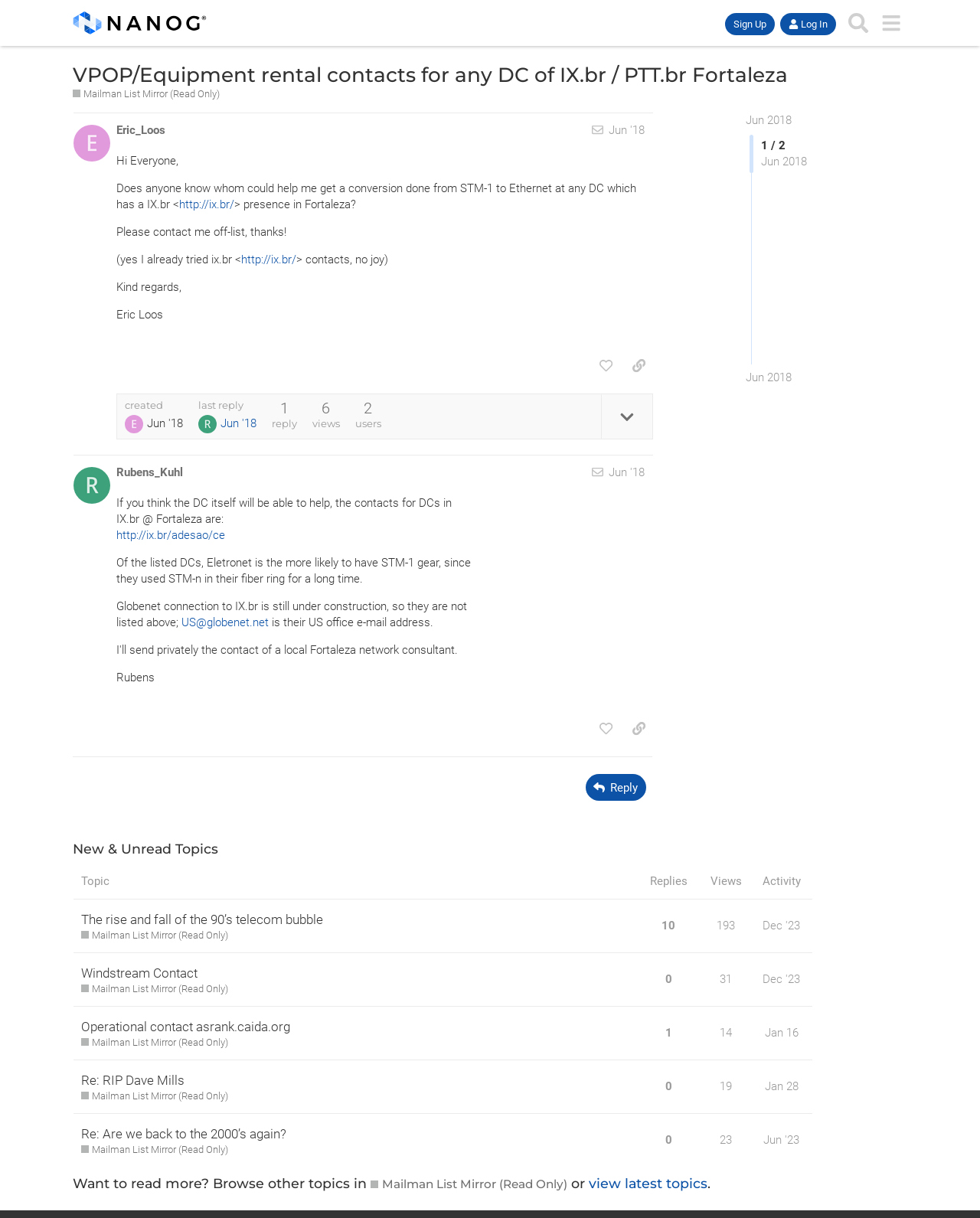Can you identify the bounding box coordinates of the clickable region needed to carry out this instruction: 'View post #1'? The coordinates should be four float numbers within the range of 0 to 1, stated as [left, top, right, bottom].

[0.075, 0.093, 0.749, 0.373]